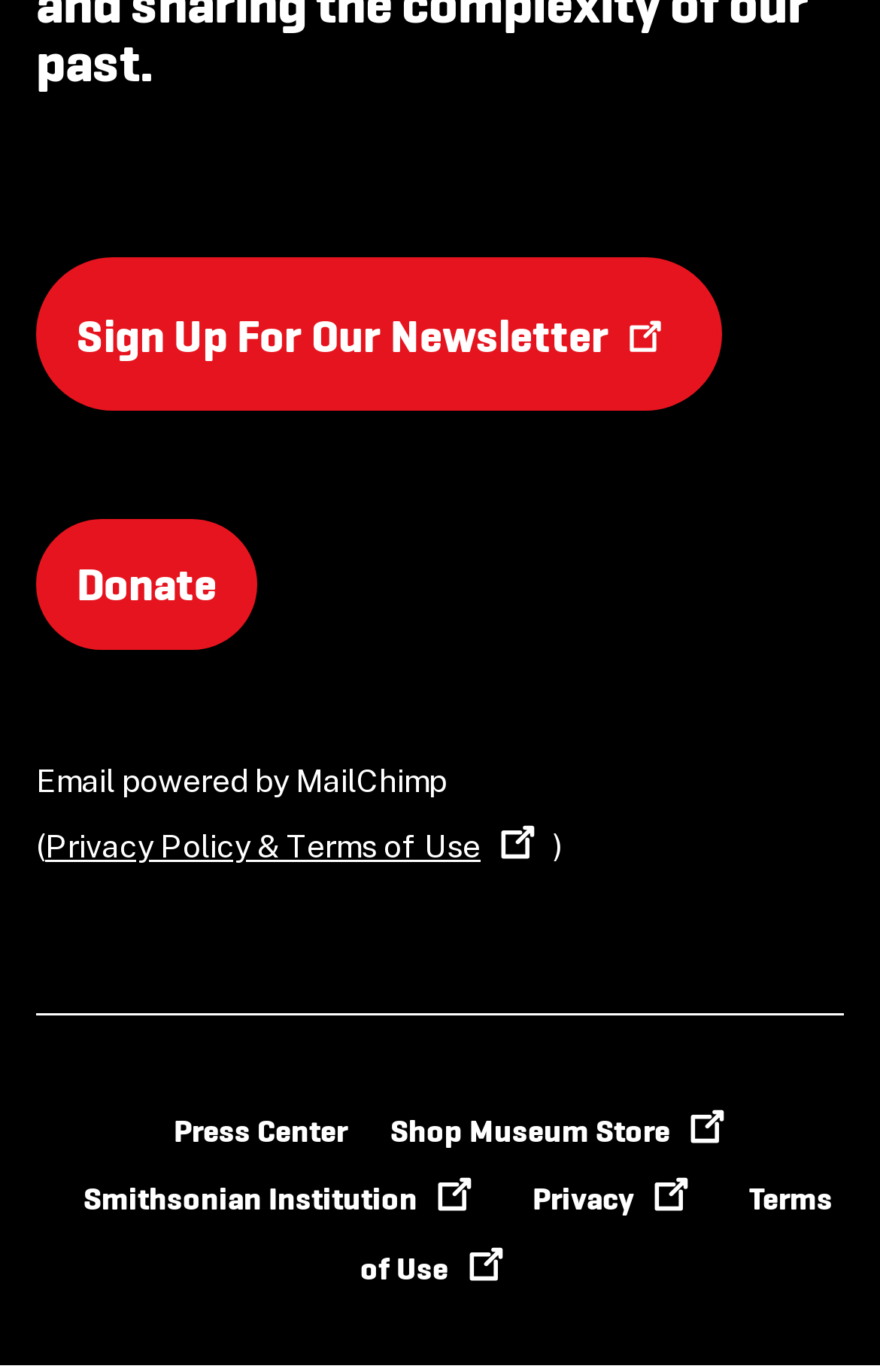Find the bounding box coordinates for the area that must be clicked to perform this action: "Make a donation".

[0.041, 0.378, 0.292, 0.473]